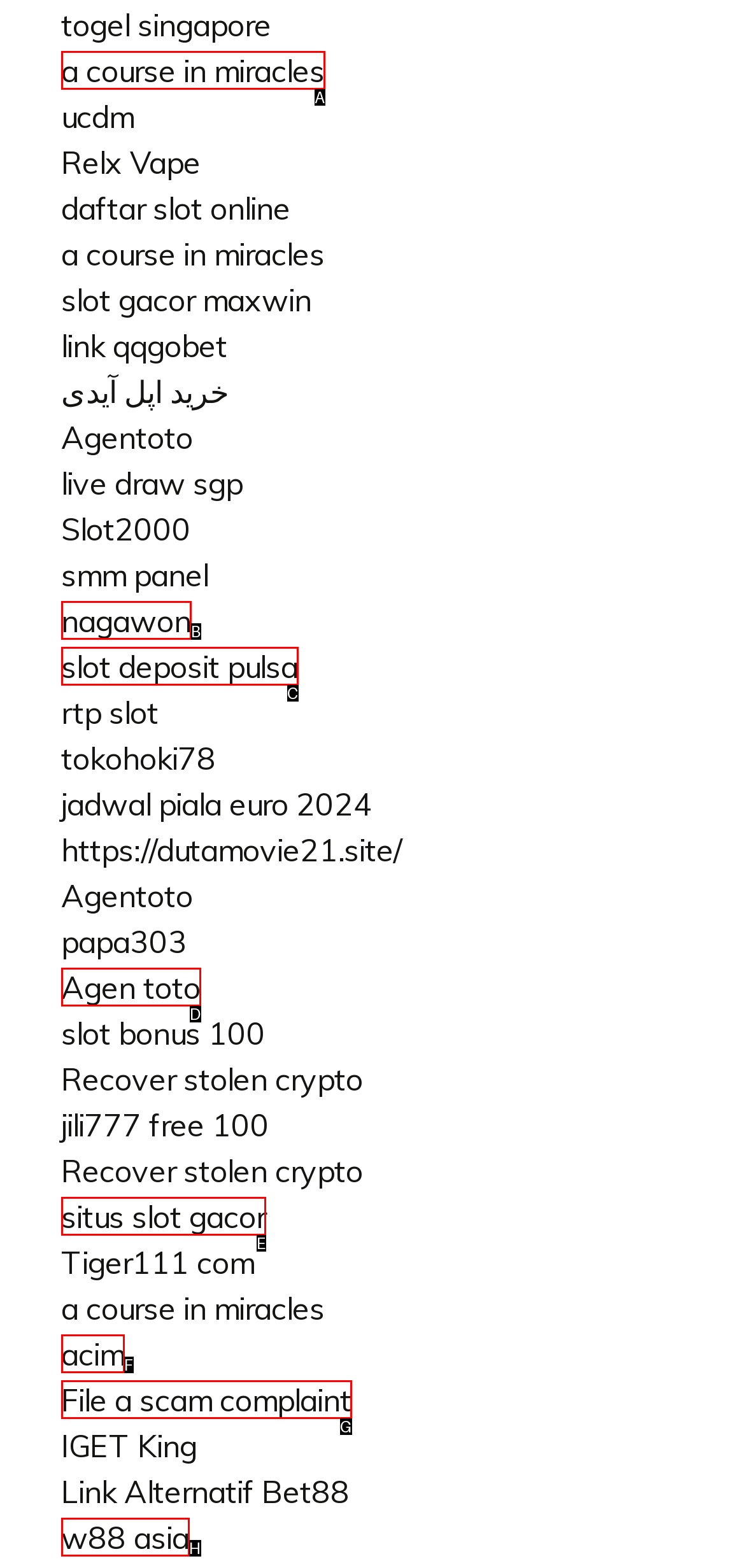Find the option that best fits the description: File a scam complaint. Answer with the letter of the option.

G